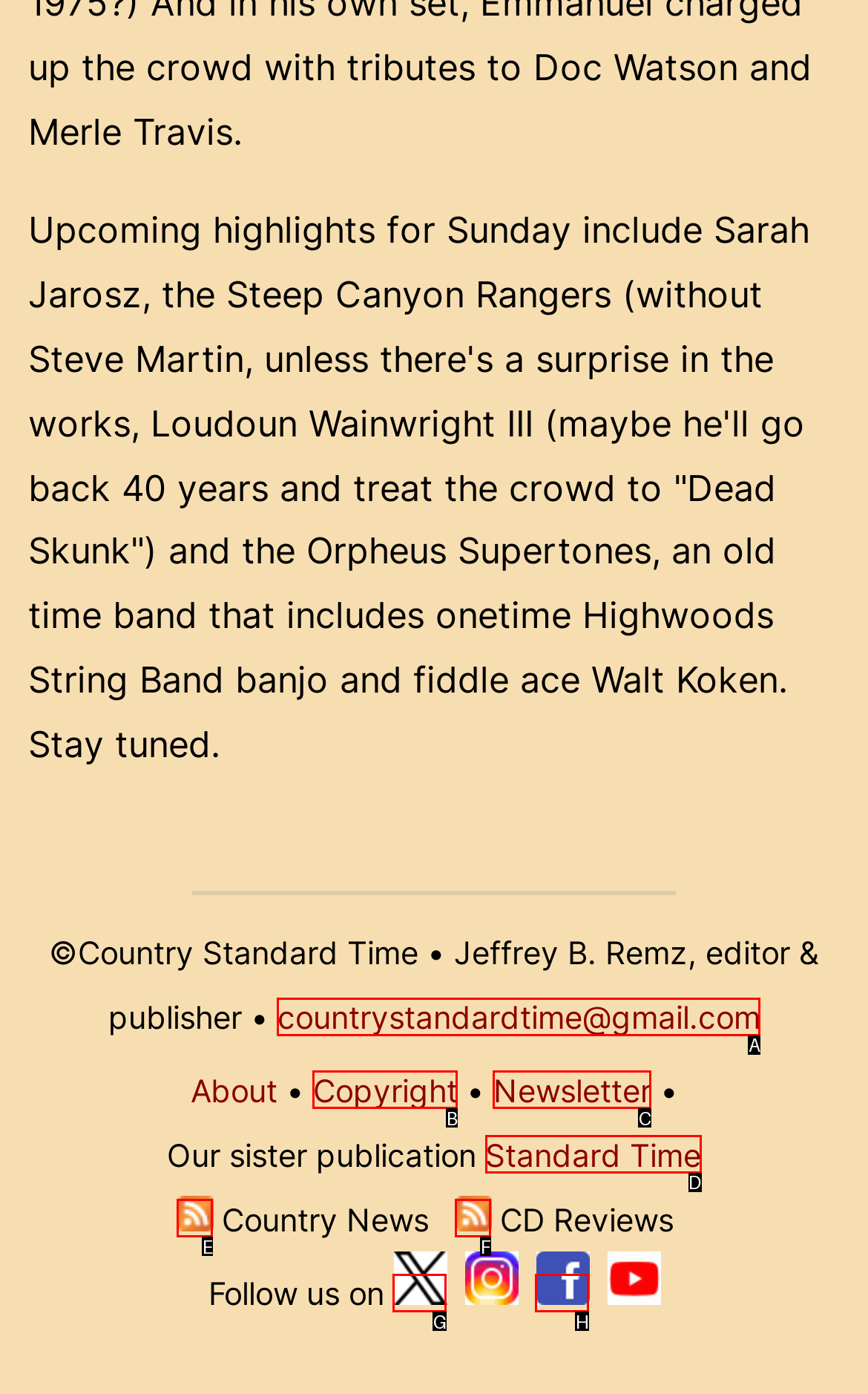For the given instruction: Search for hepatitis information, determine which boxed UI element should be clicked. Answer with the letter of the corresponding option directly.

None